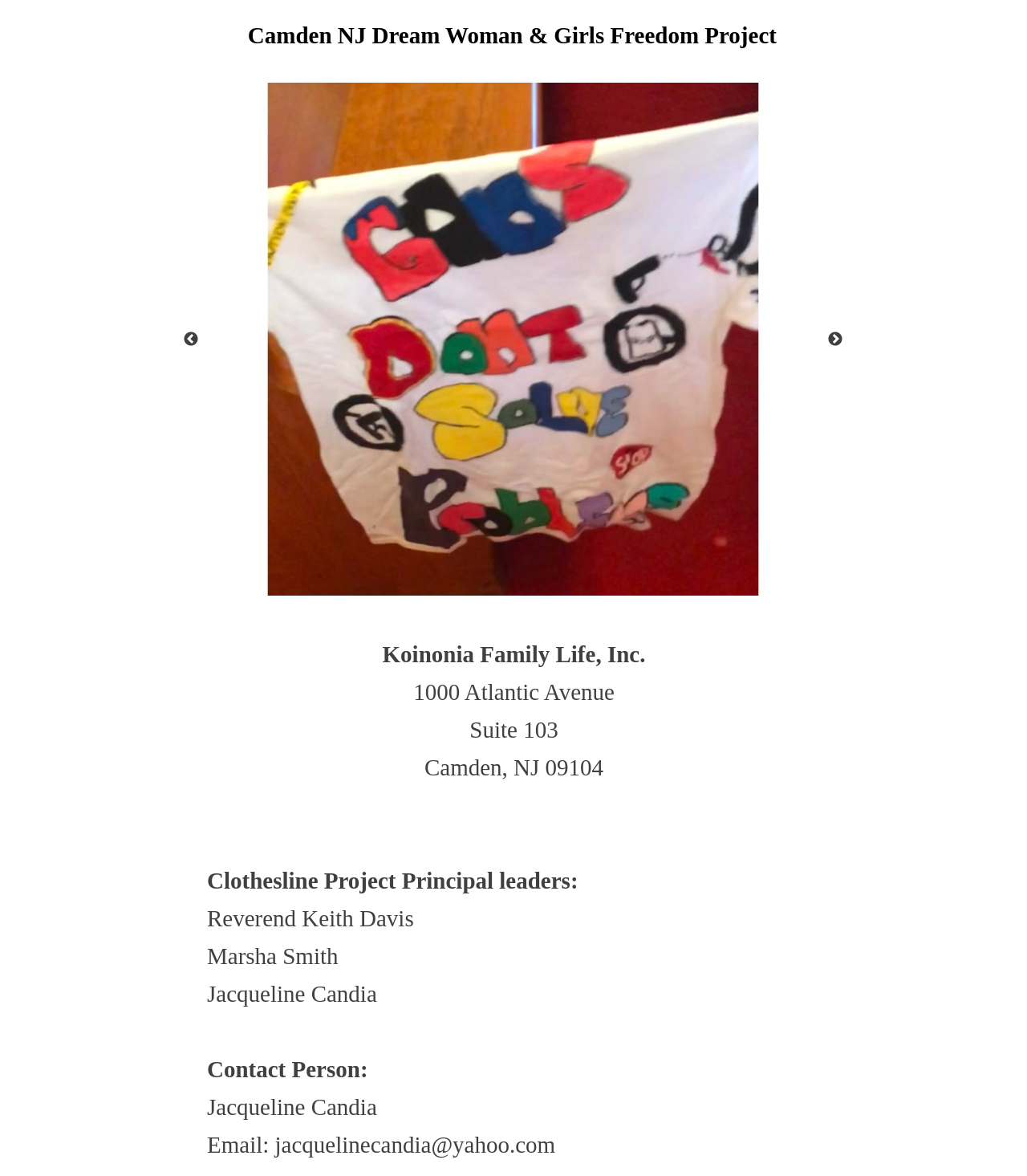What is the name of the project?
Give a detailed response to the question by analyzing the screenshot.

The name of the project is mentioned in the StaticText element with the text 'Camden NJ Dream Woman & Girls Freedom Project' at the top of the page.